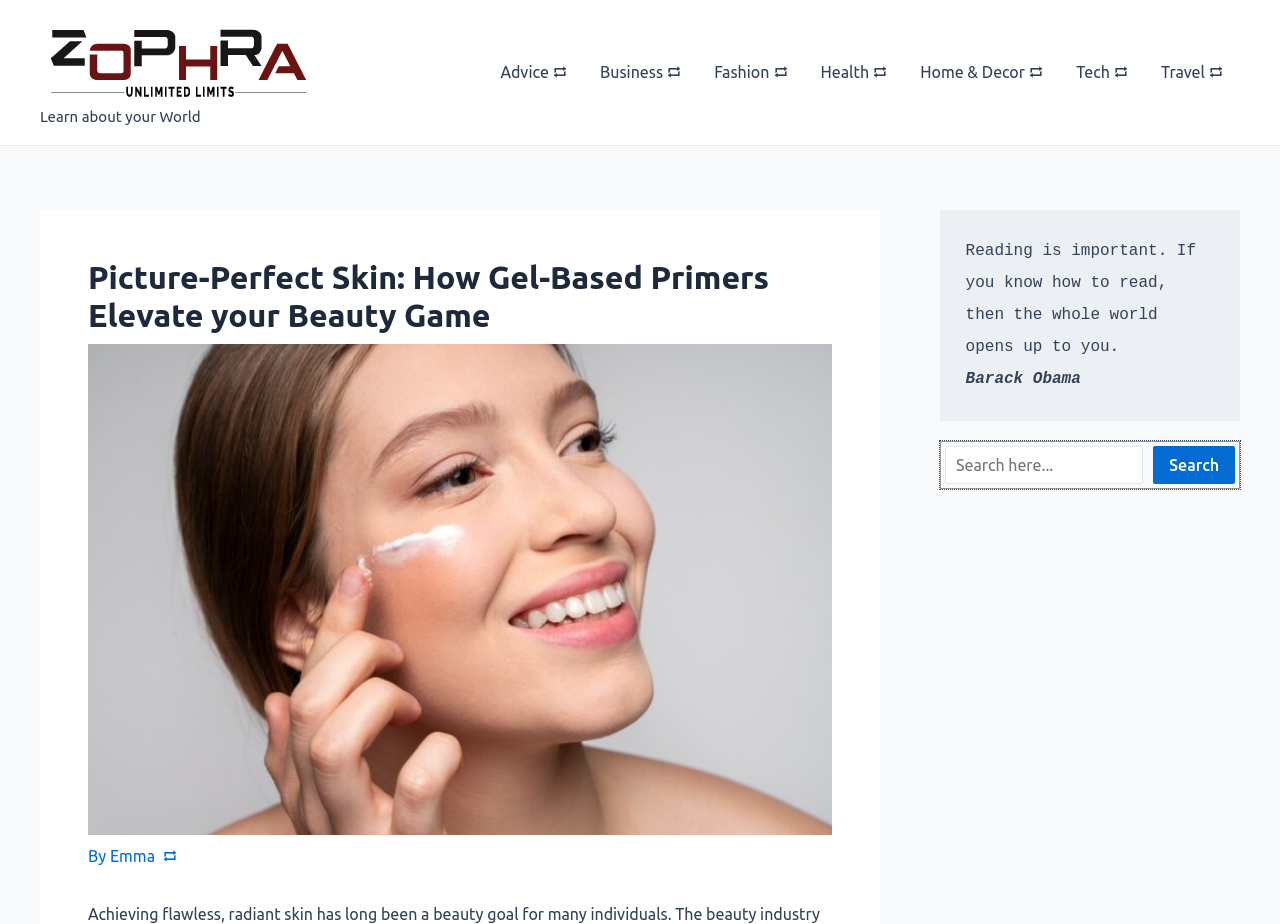Find the bounding box coordinates for the area that must be clicked to perform this action: "Click the logo".

[0.031, 0.054, 0.244, 0.074]